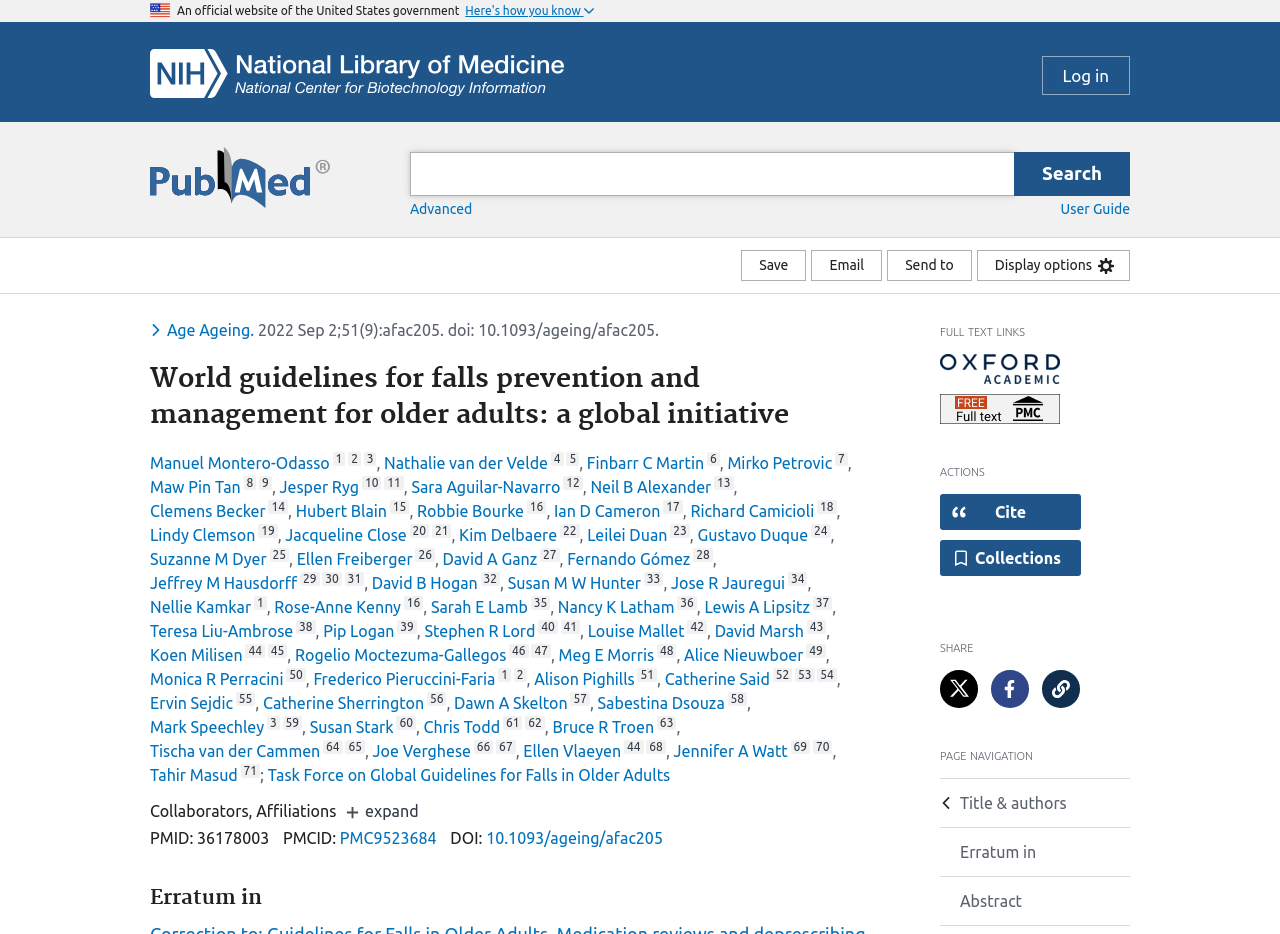What is the journal name of the article?
Can you give a detailed and elaborate answer to the question?

The button 'Toggle dropdown menu for journal Age and ageing' and the static text 'Age Ageing' suggest that the journal name of the article is Age and Ageing.